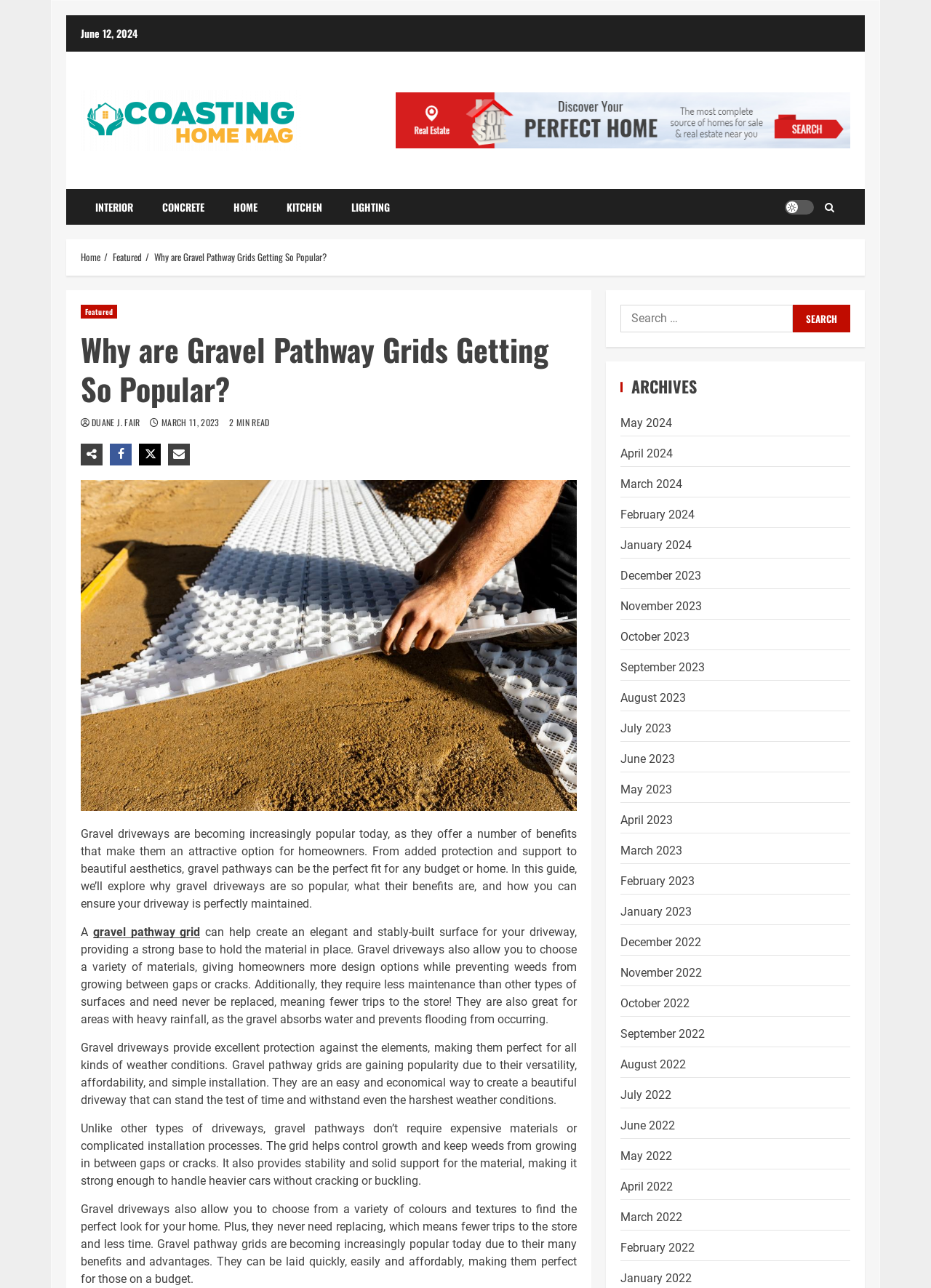Create a detailed narrative describing the layout and content of the webpage.

This webpage is about gravel driveways and their increasing popularity. At the top, there is a navigation bar with links to "INTERIOR", "CONCRETE", "HOME", "KITCHEN", and "LIGHTING". Below this, there is a breadcrumbs navigation section with links to "Home", "Featured", and the current page "Why are Gravel Pathway Grids Getting So Popular?".

On the left side, there is a section with a heading "Why are Gravel Pathway Grids Getting So Popular?" and a subheading with the author's name "DUANE J. FAIR" and the date "MARCH 11, 2023". Below this, there is a brief summary of the article, which discusses the benefits of gravel driveways, including added protection and support, beautiful aesthetics, and low maintenance.

The main content of the article is divided into several paragraphs, each discussing a different aspect of gravel driveways, such as their ability to provide excellent protection against the elements, their versatility, and their affordability. There are also links to related topics, such as "gravel pathway grid".

On the right side, there is a search bar with a button labeled "SEARCH". Below this, there is a section with a heading "ARCHIVES" and a list of links to archived articles, organized by month and year, from May 2024 to January 2022.

At the bottom of the page, there are several links to other sections of the website, including "Coasting Home Mag" and a light/dark button.